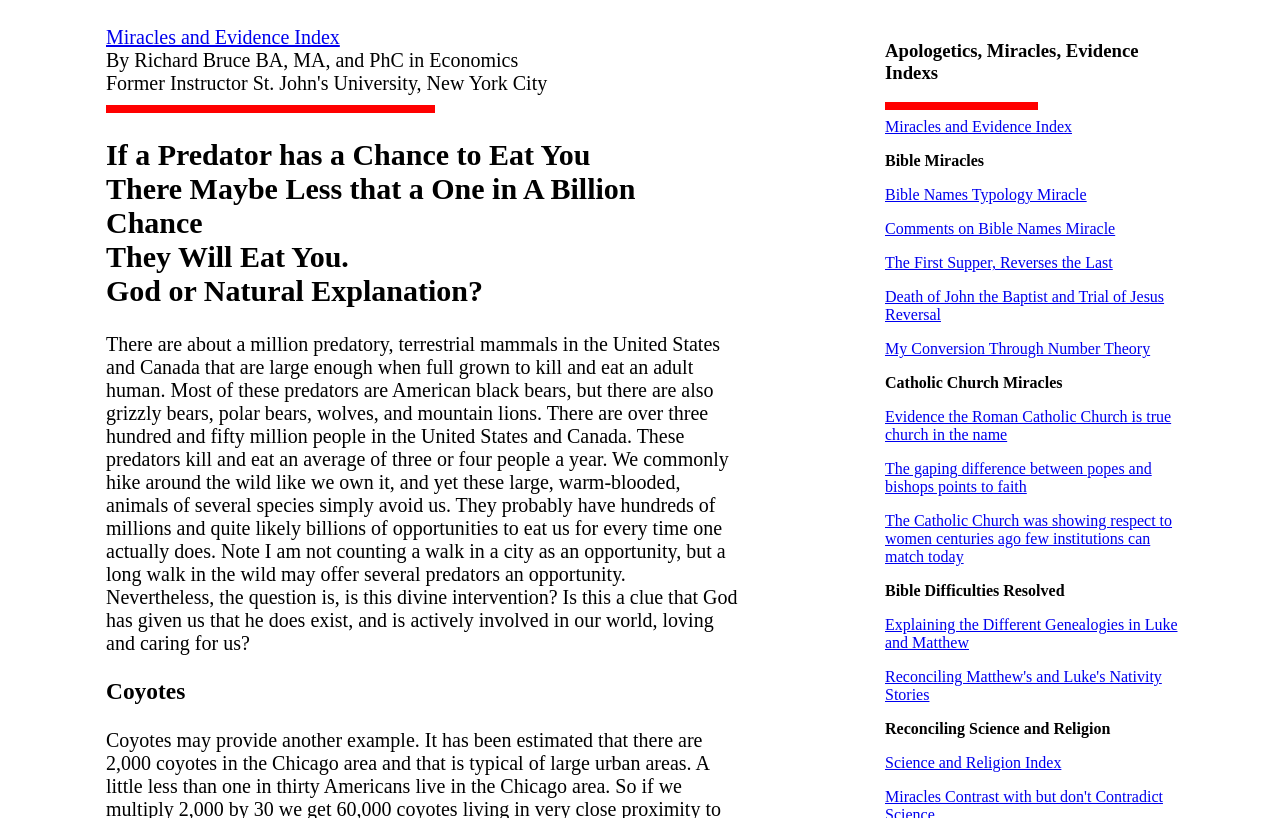Could you provide the bounding box coordinates for the portion of the screen to click to complete this instruction: "Click on the link 'Bible Names Typology Miracle'"?

[0.691, 0.228, 0.849, 0.249]